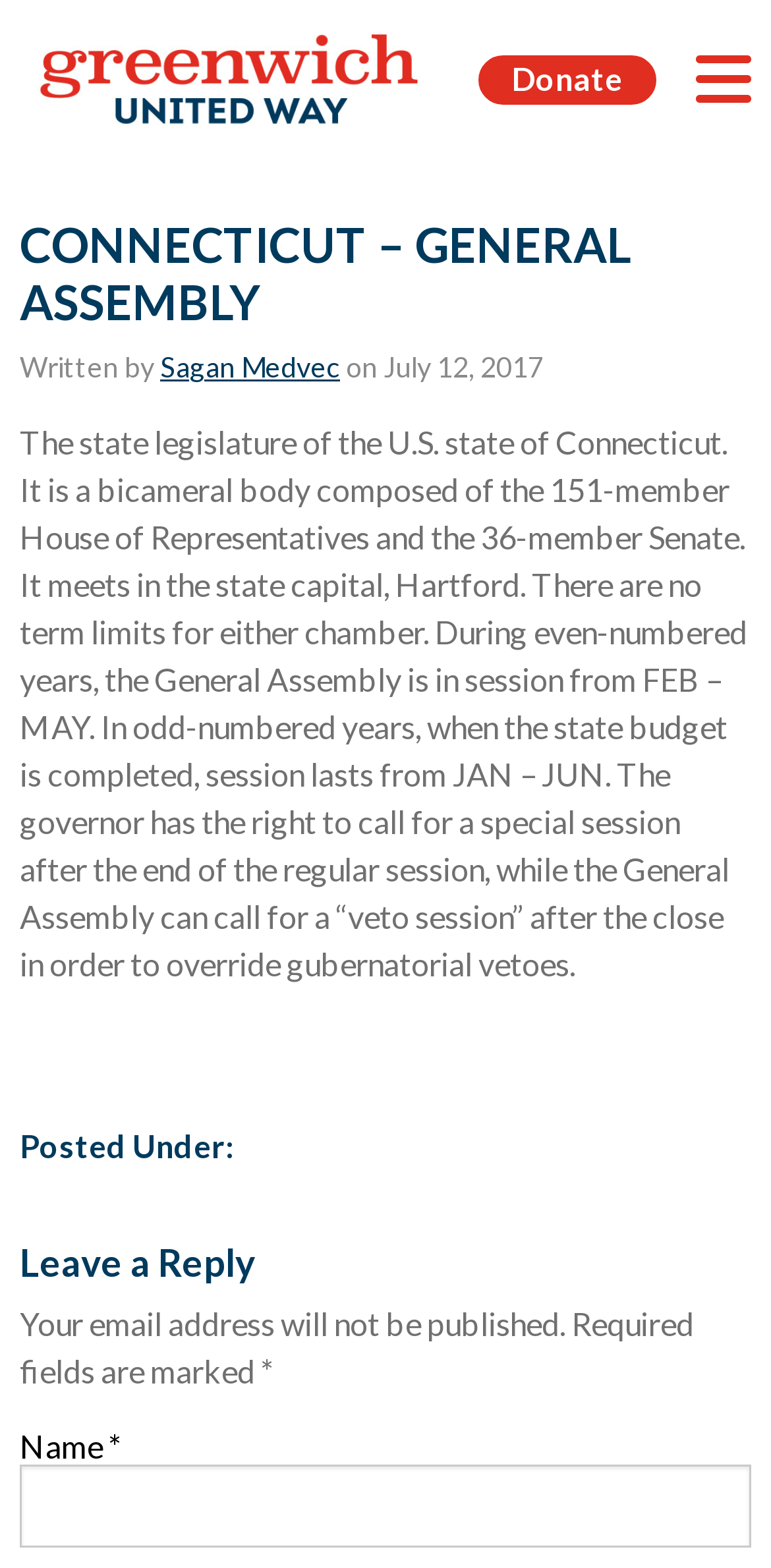What is the purpose of the General Assembly? Analyze the screenshot and reply with just one word or a short phrase.

Legislative body